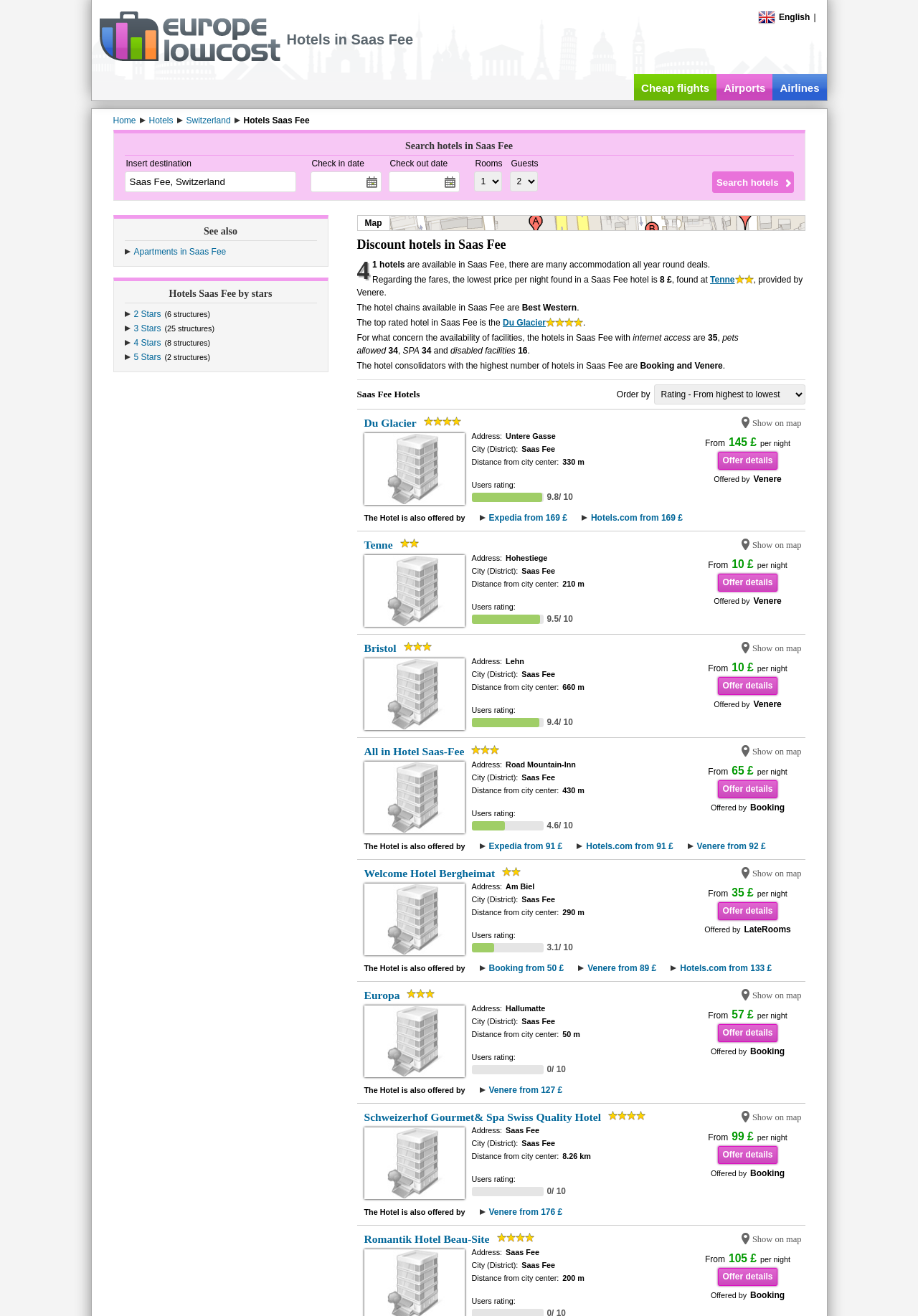Please determine the bounding box of the UI element that matches this description: 4 Stars. The coordinates should be given as (top-left x, top-left y, bottom-right x, bottom-right y), with all values between 0 and 1.

[0.146, 0.257, 0.175, 0.264]